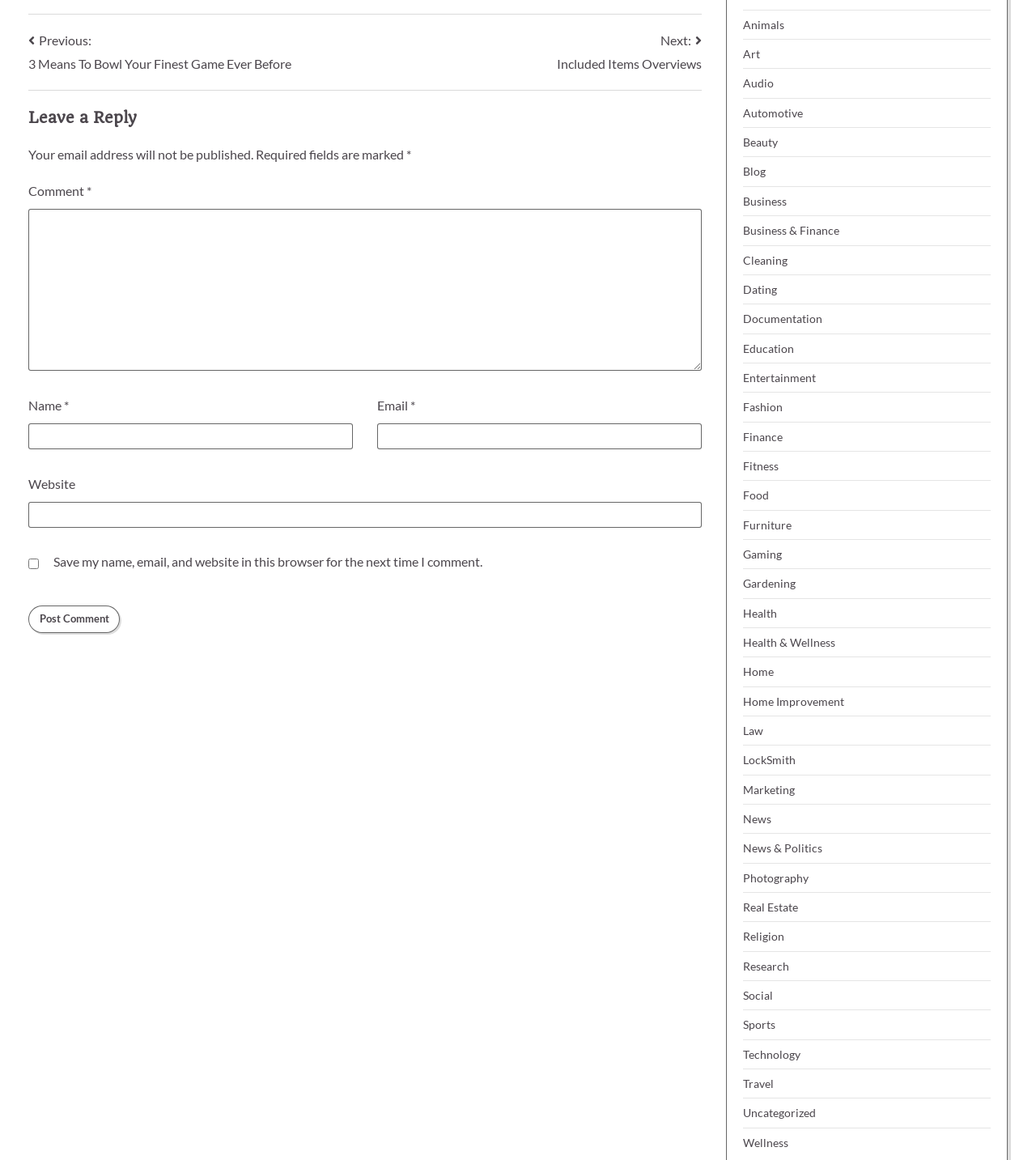Locate the bounding box for the described UI element: "parent_node: Email * aria-describedby="email-notes" name="email"". Ensure the coordinates are four float numbers between 0 and 1, formatted as [left, top, right, bottom].

[0.364, 0.365, 0.677, 0.388]